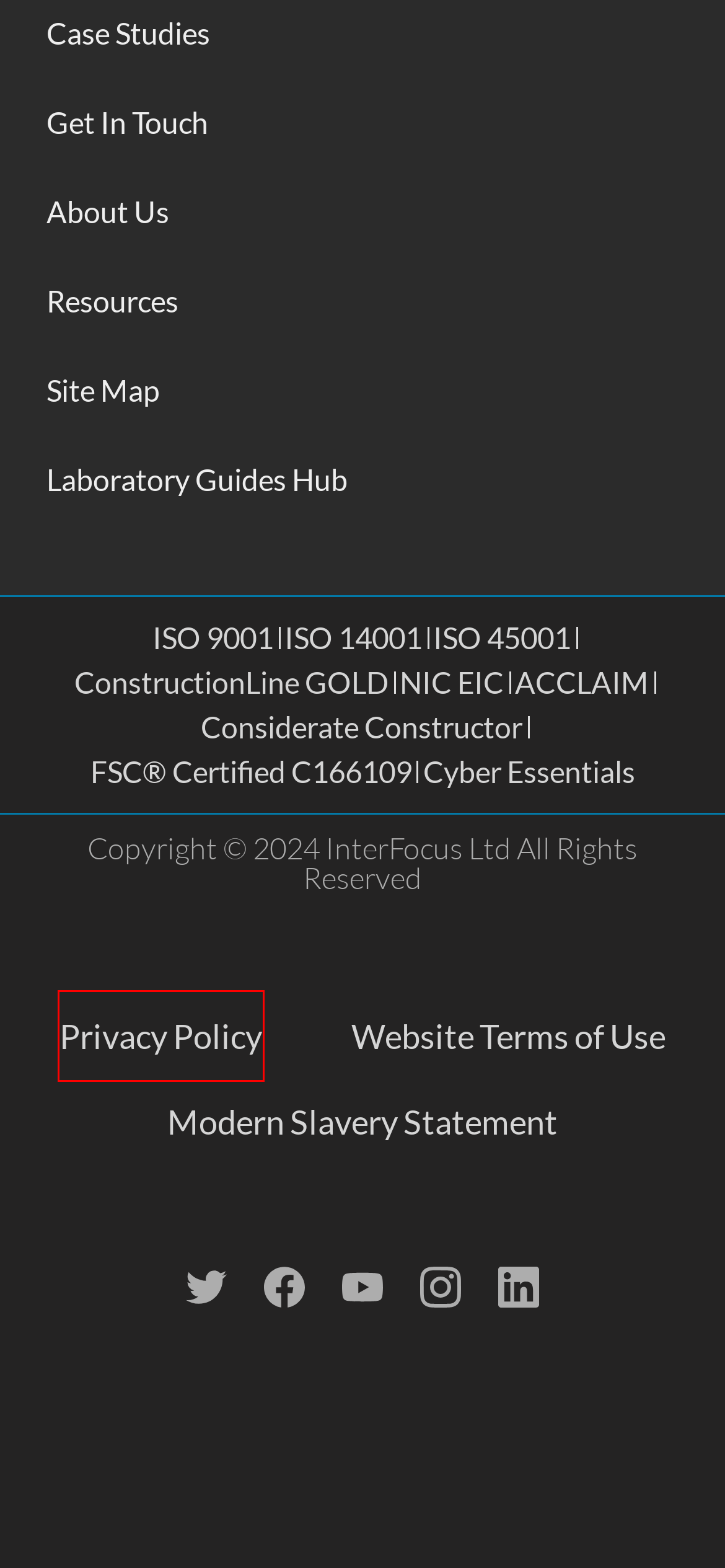Review the screenshot of a webpage that includes a red bounding box. Choose the webpage description that best matches the new webpage displayed after clicking the element within the bounding box. Here are the candidates:
A. Laboratory Guides Hub | InterFocus
B. Blog | InterFocus Lab Systems
C. Privacy Policy | InterFocus
D. Website Terms | InterFocus
E. Site-Map | InterFocus
F. Modern Slavery Statement | InterFocus
G. BM Registry
    | 9c22d3d3-b8cd-4b75-9adb-4b202e2a33d3
H. Resources and Guides for Lab Design & Planning | InterFocus

C